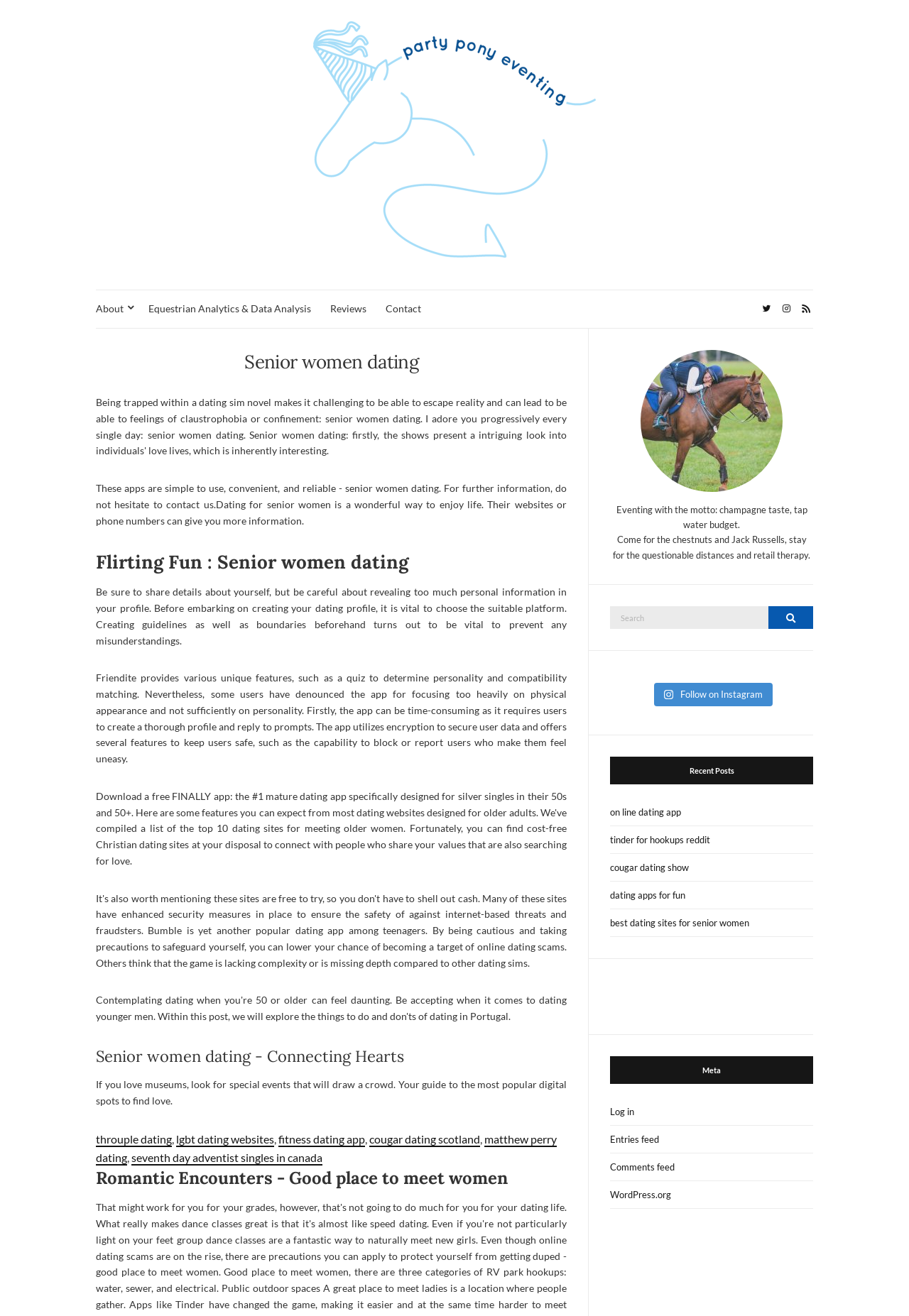What is the purpose of the website?
Answer the question with a single word or phrase, referring to the image.

Senior women dating